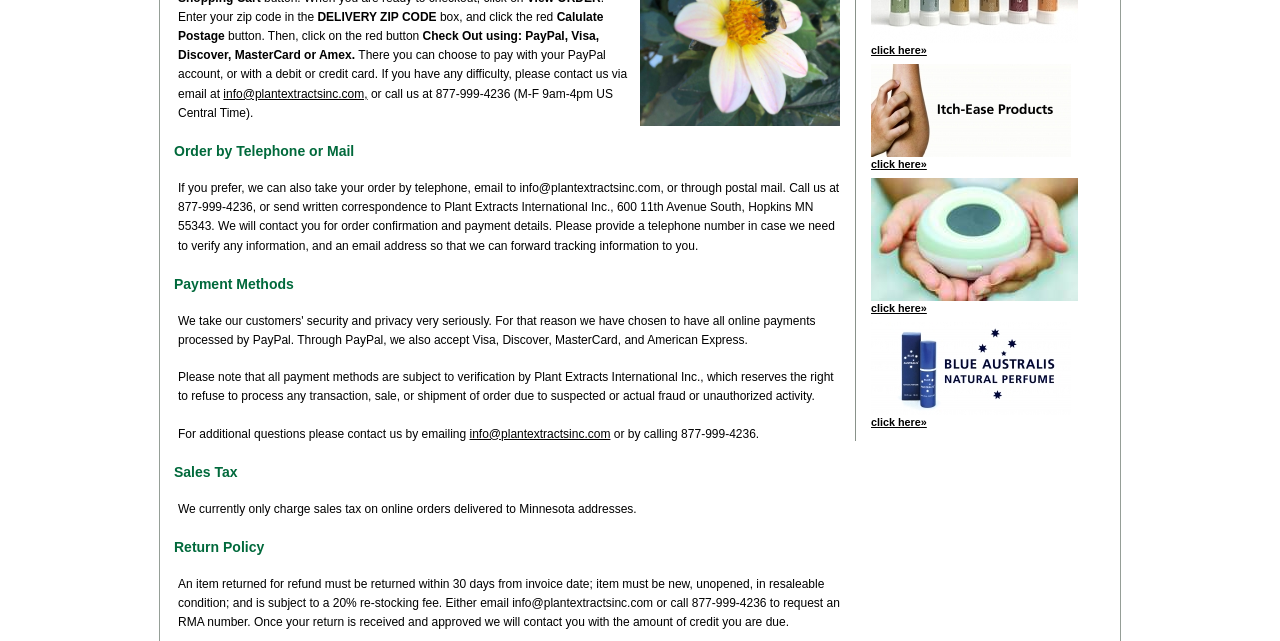Identify and provide the bounding box for the element described by: "click here»".

[0.68, 0.649, 0.724, 0.668]